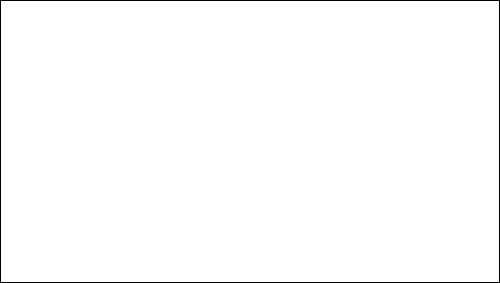Create a detailed narrative of what is happening in the image.

The image features Mary Welch Steinhoff, positioned to the right, in front of the Prather Building, which is located in Advance, Missouri. The context suggests a historical moment, with the significance amplified by the mention of the U.S. Internal Revenue stamp on an unopened deck of Northbrook cards, hinting at layers of history associated with gambling and law enforcement interactions in the area. Steinhoff is intricately linked to a narrative about her experiences related to gambling and the challenges faced by her family-run businesses in Advance. This photograph captures a moment rich with the past, illustrating the interplay of personal stories and broader historical themes in the town’s culture.